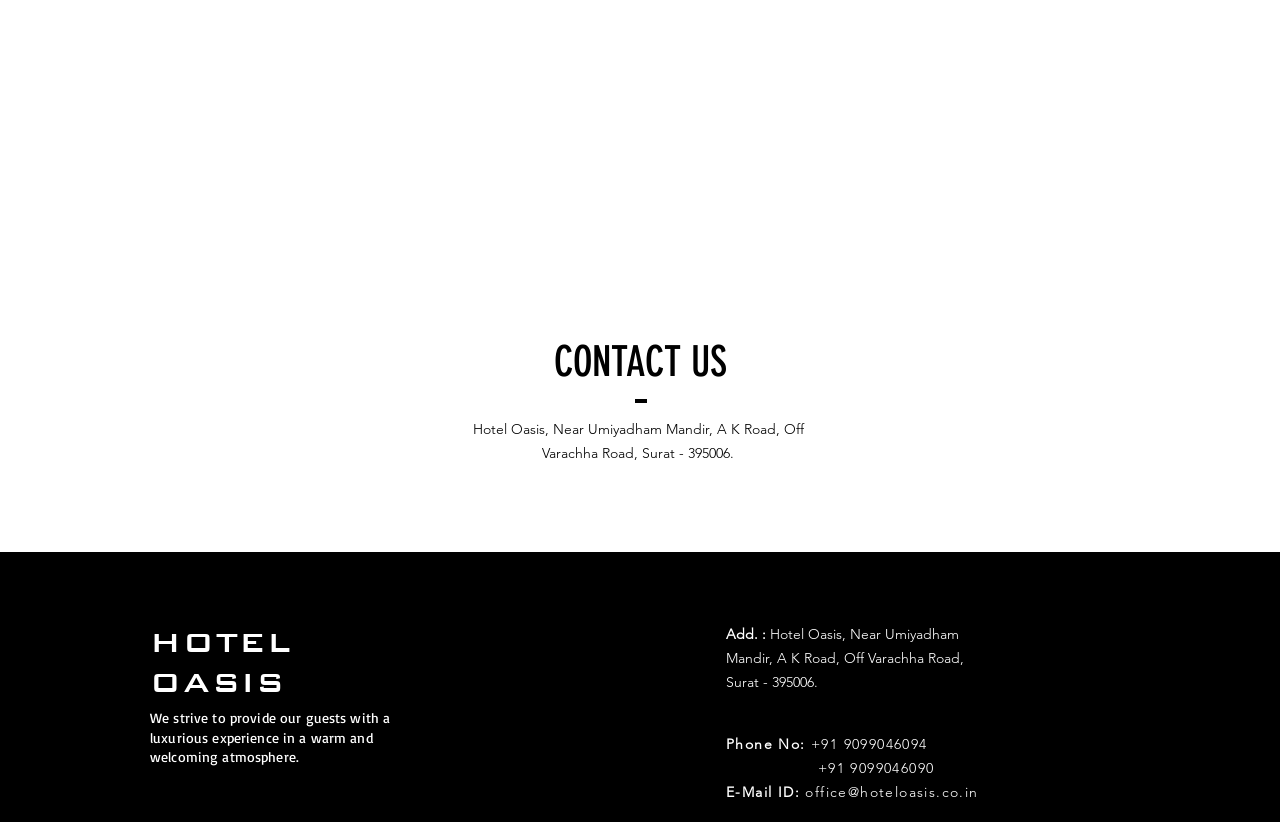Answer briefly with one word or phrase:
What is the name of the hotel?

Hotel Oasis